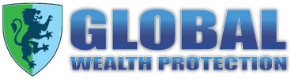Describe the image with as much detail as possible.

The image features the logo of "Global Wealth Protection," prominently displayed with a shield design. The shield incorporates a blue and green color scheme, featuring a lion motif that symbolizes strength and guardianship. The text "GLOBAL WEALTH PROTECTION" is set in bold, uppercase letters, emphasizing the brand's focus on safeguarding financial assets and providing wealth management solutions. This logo conveys a sense of security and reliability, reflecting the organization's mission to help clients protect their wealth on a global scale.